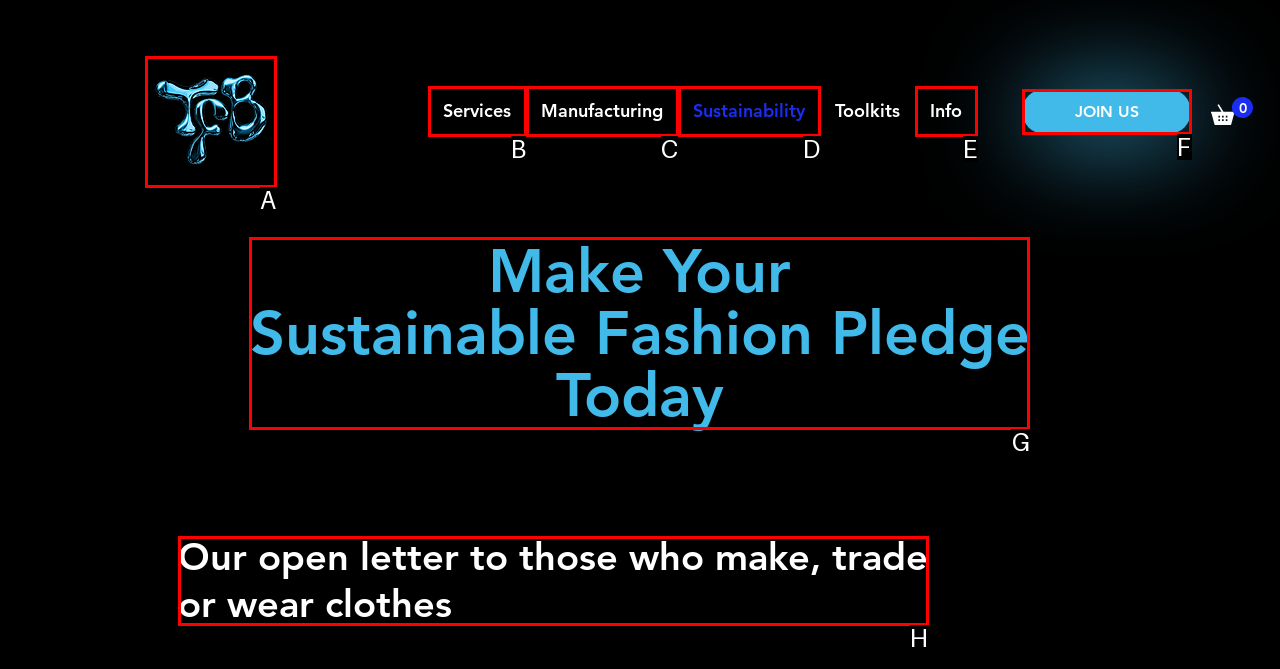Which option should be clicked to execute the following task: Click the TFB LOGO? Respond with the letter of the selected option.

A